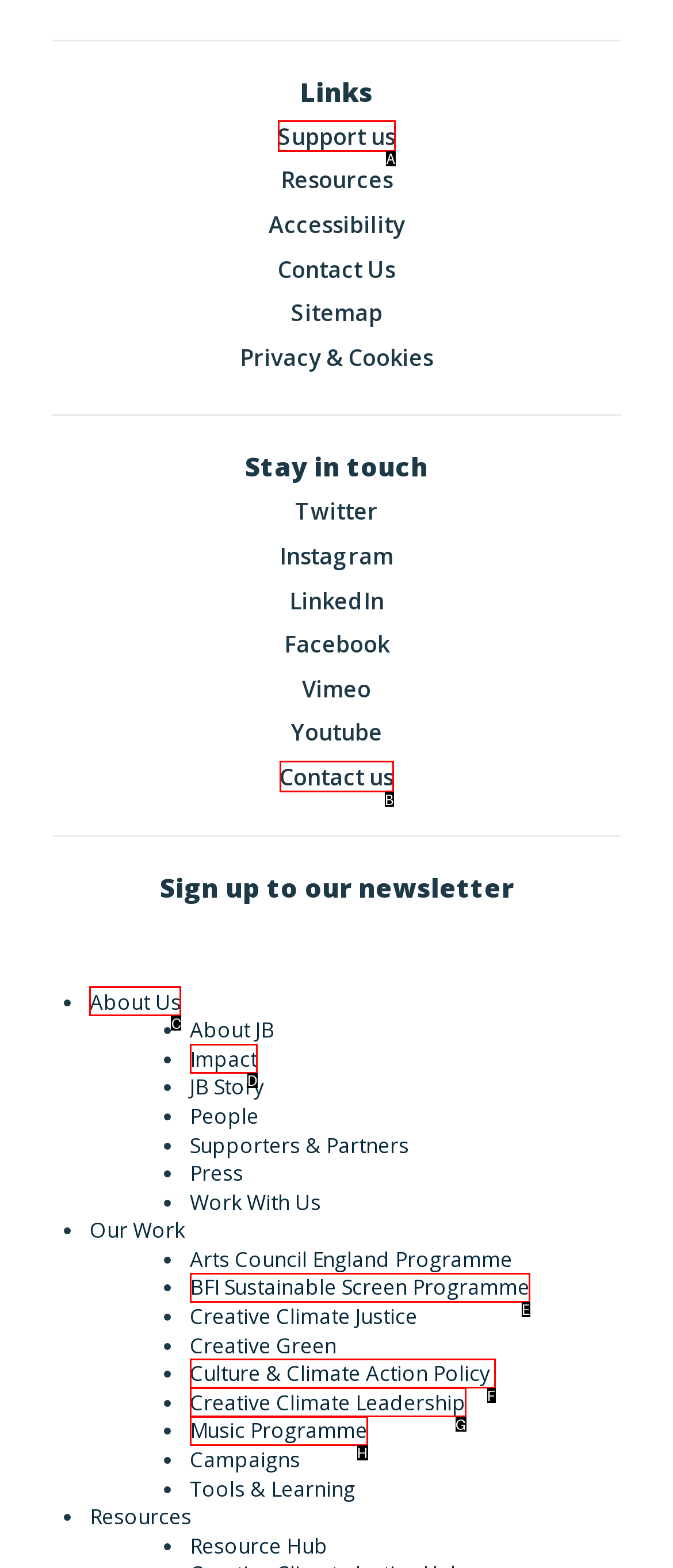Point out the letter of the HTML element you should click on to execute the task: Read About Us
Reply with the letter from the given options.

C